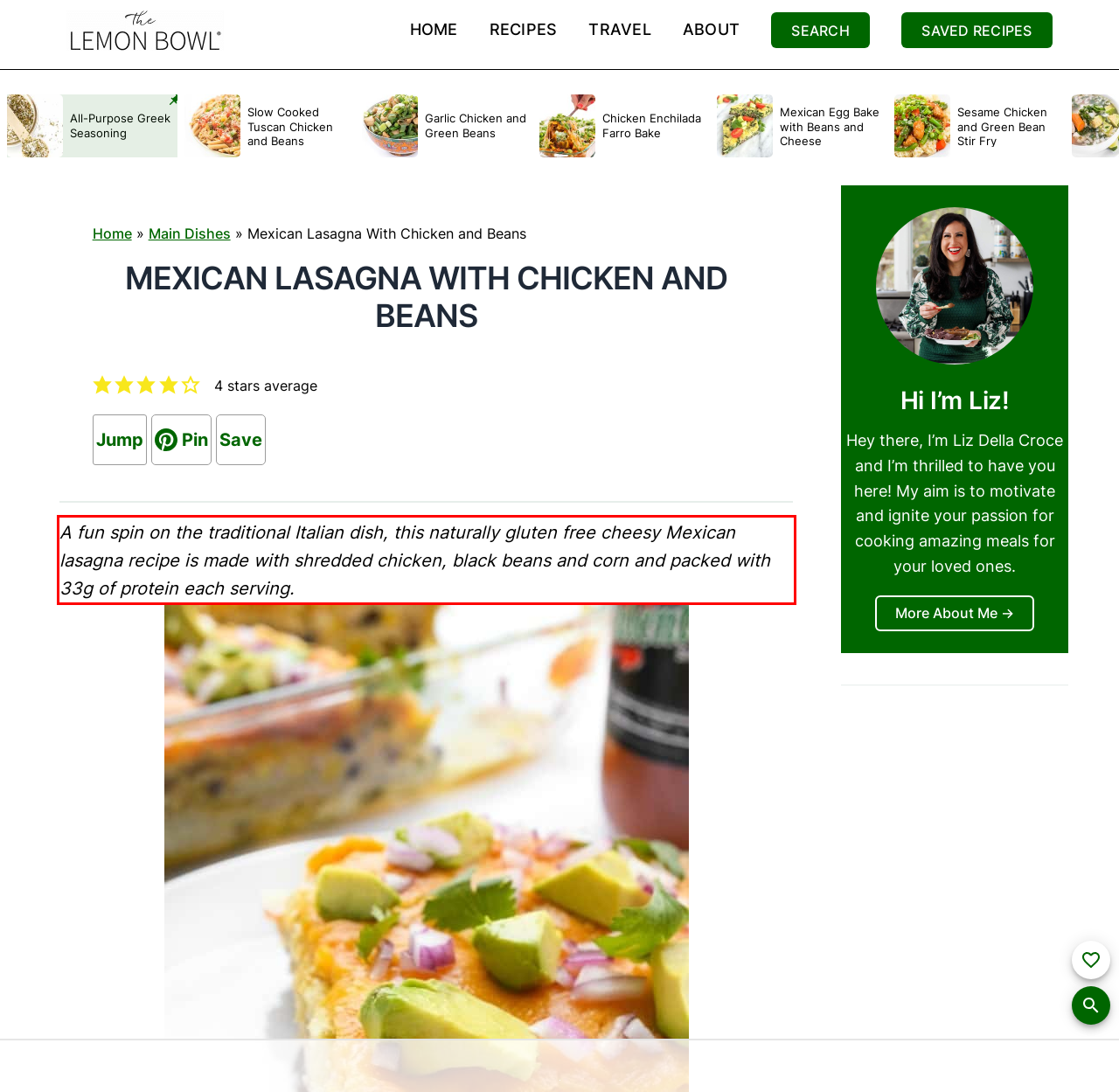Review the screenshot of the webpage and recognize the text inside the red rectangle bounding box. Provide the extracted text content.

A fun spin on the traditional Italian dish, this naturally gluten free cheesy Mexican lasagna recipe is made with shredded chicken, black beans and corn and packed with 33g of protein each serving.